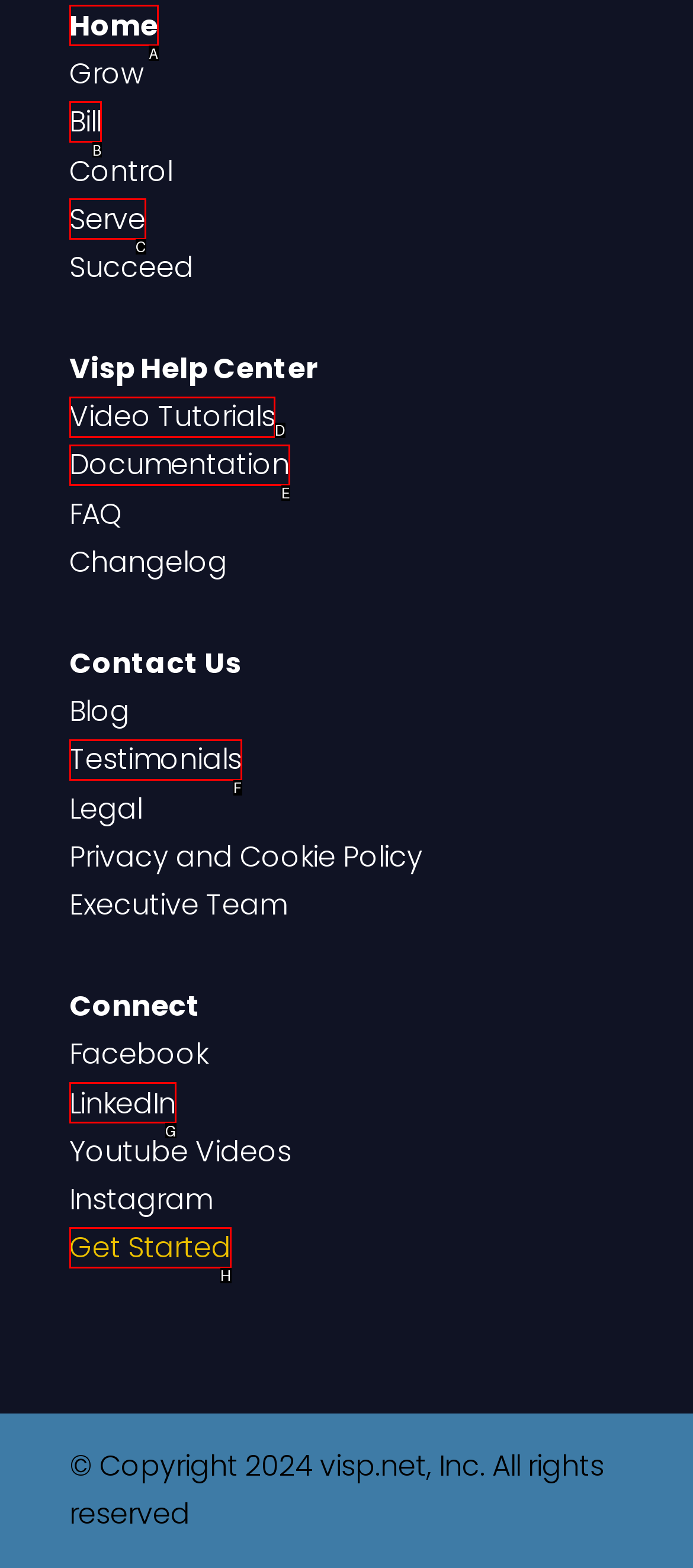Figure out which option to click to perform the following task: watch video tutorials
Provide the letter of the correct option in your response.

D